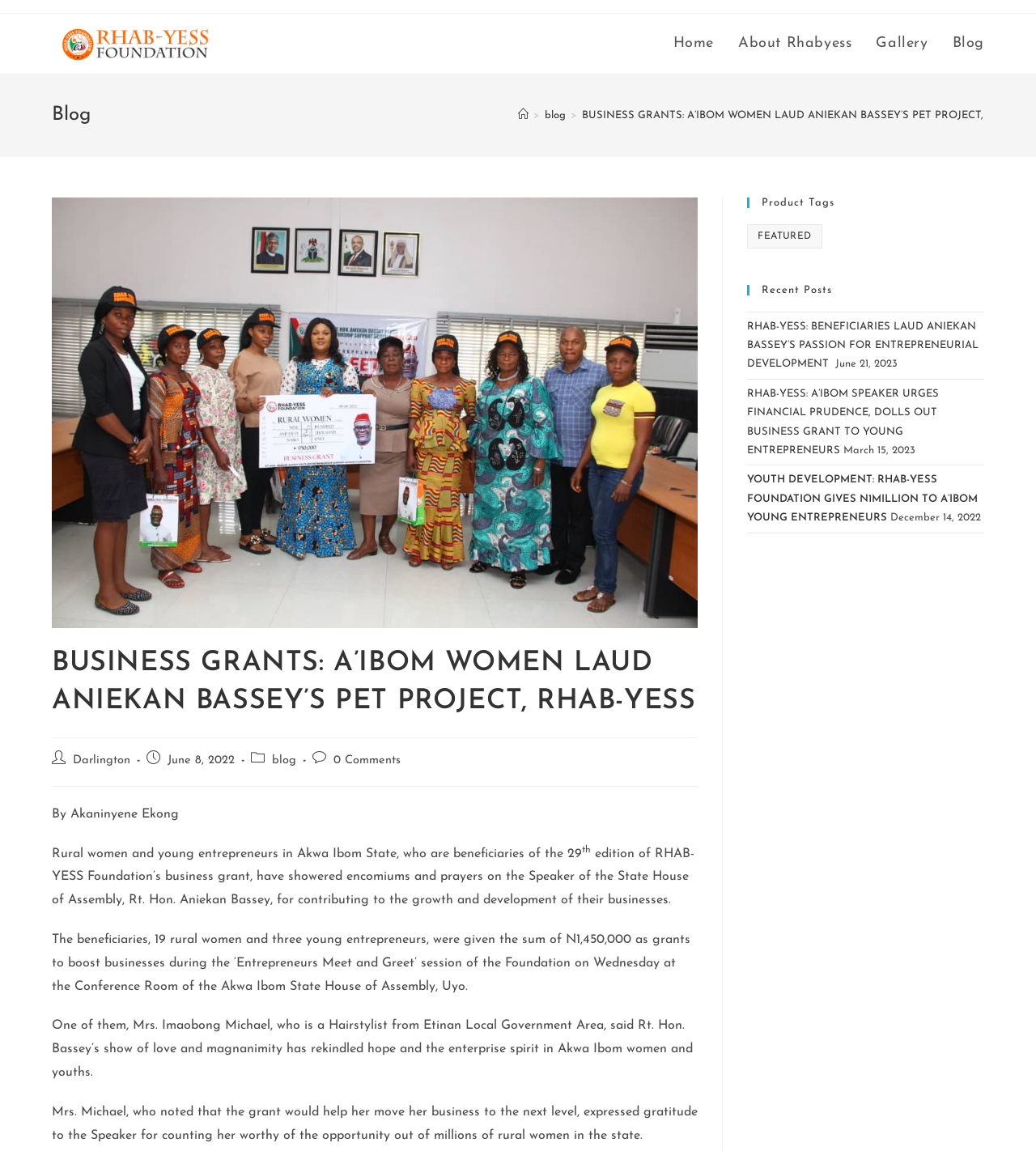Please find the bounding box coordinates in the format (top-left x, top-left y, bottom-right x, bottom-right y) for the given element description. Ensure the coordinates are floating point numbers between 0 and 1. Description: Featured

[0.721, 0.195, 0.793, 0.216]